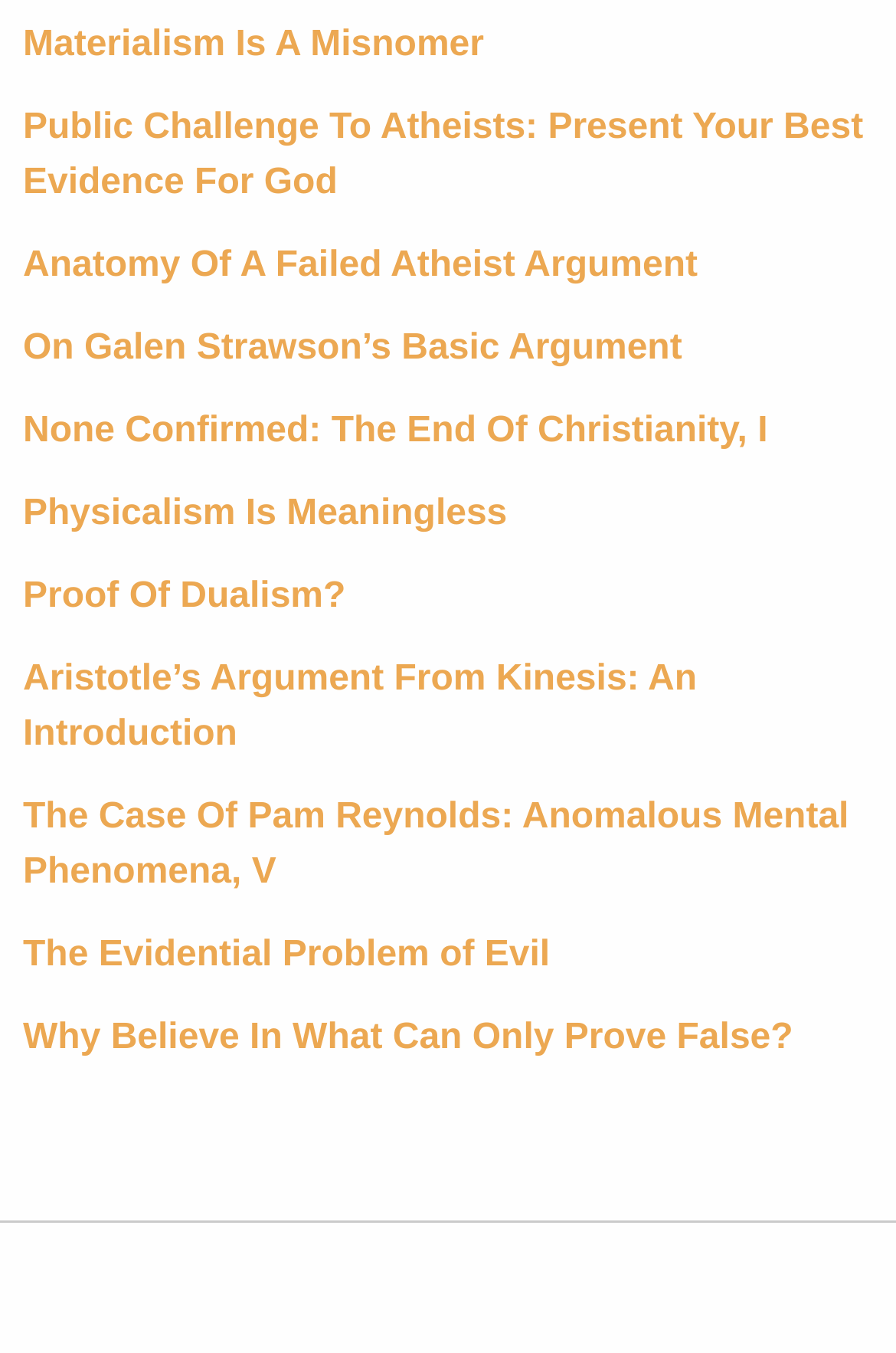What is the vertical position of the separator? Refer to the image and provide a one-word or short phrase answer.

0.851